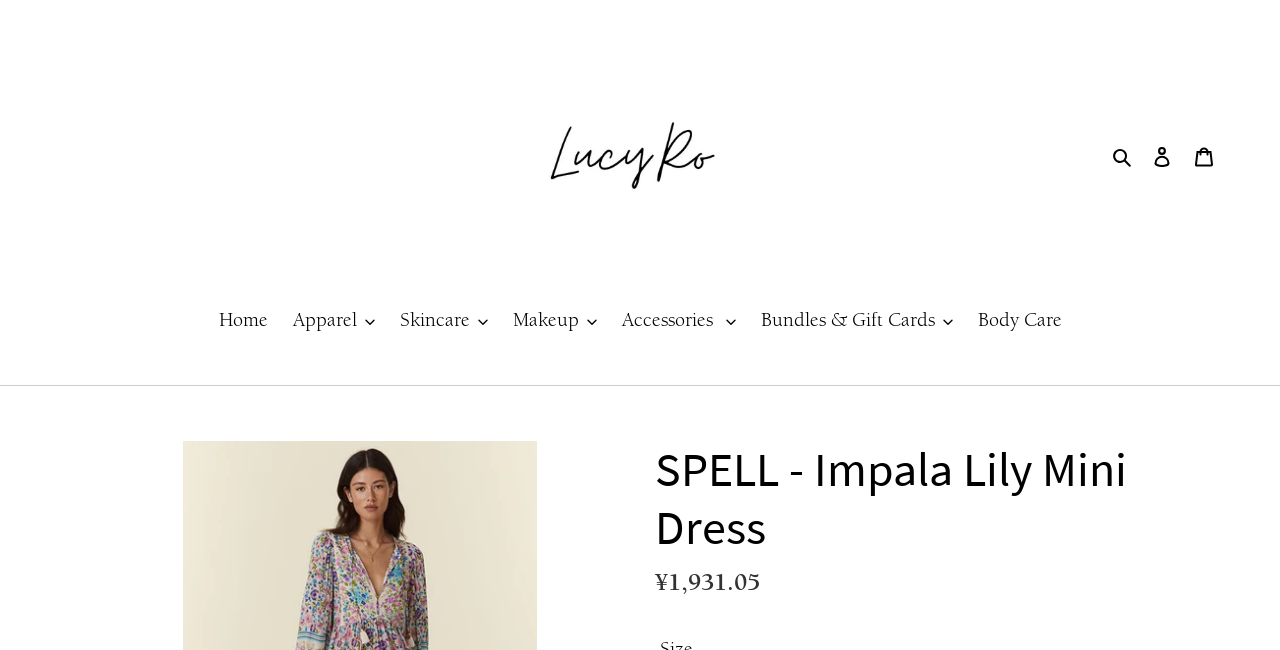What is the brand of the dress?
Using the image, provide a detailed and thorough answer to the question.

I found the answer by looking at the link element with the text 'Lucy Ro' which is likely the brand of the product being displayed.